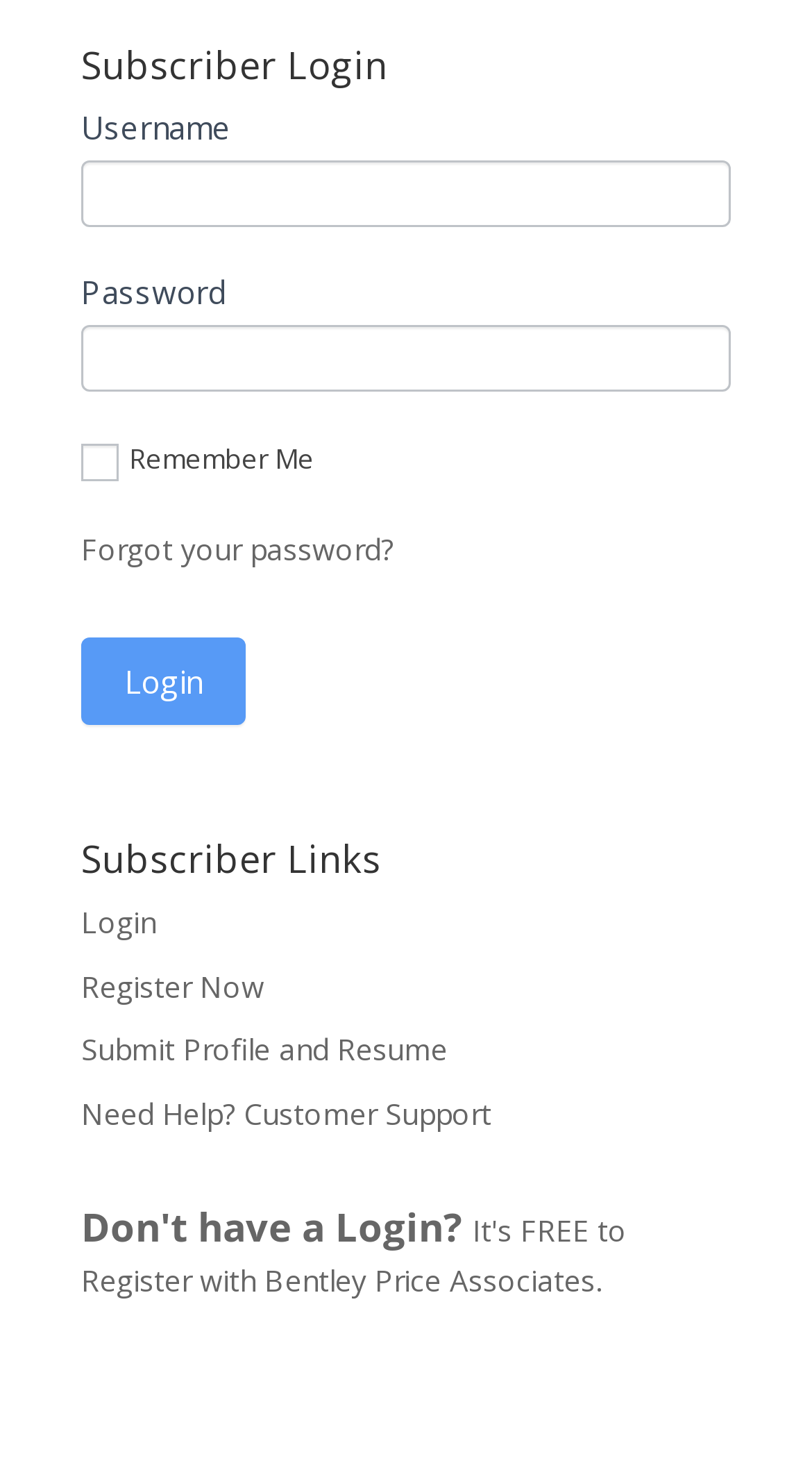Locate the bounding box coordinates of the clickable region necessary to complete the following instruction: "Click forgot your password". Provide the coordinates in the format of four float numbers between 0 and 1, i.e., [left, top, right, bottom].

[0.1, 0.358, 0.485, 0.385]